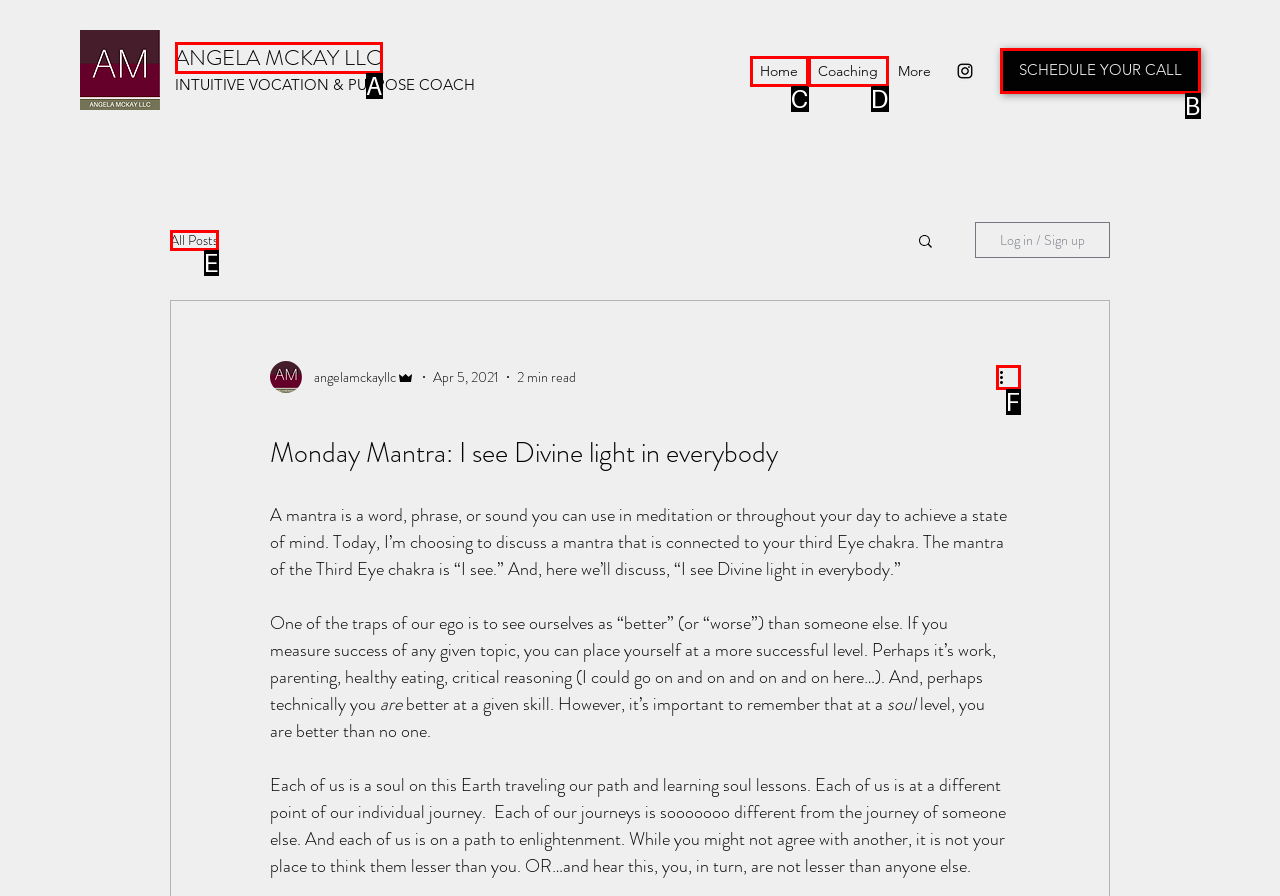Identify the letter of the UI element that corresponds to: Coaching
Respond with the letter of the option directly.

D